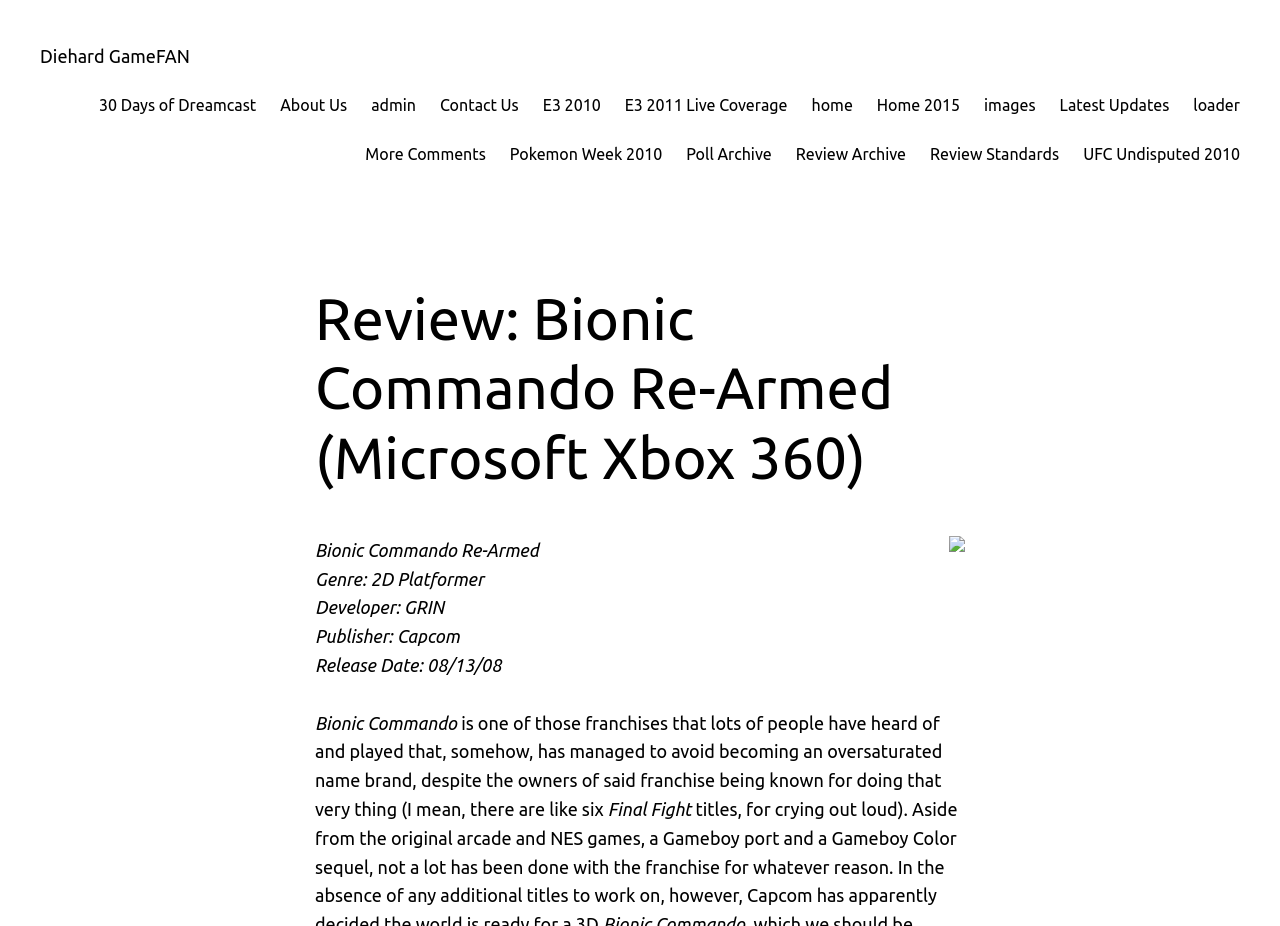Please find and report the bounding box coordinates of the element to click in order to perform the following action: "Click on the 'Home 2015' link". The coordinates should be expressed as four float numbers between 0 and 1, in the format [left, top, right, bottom].

[0.685, 0.1, 0.75, 0.128]